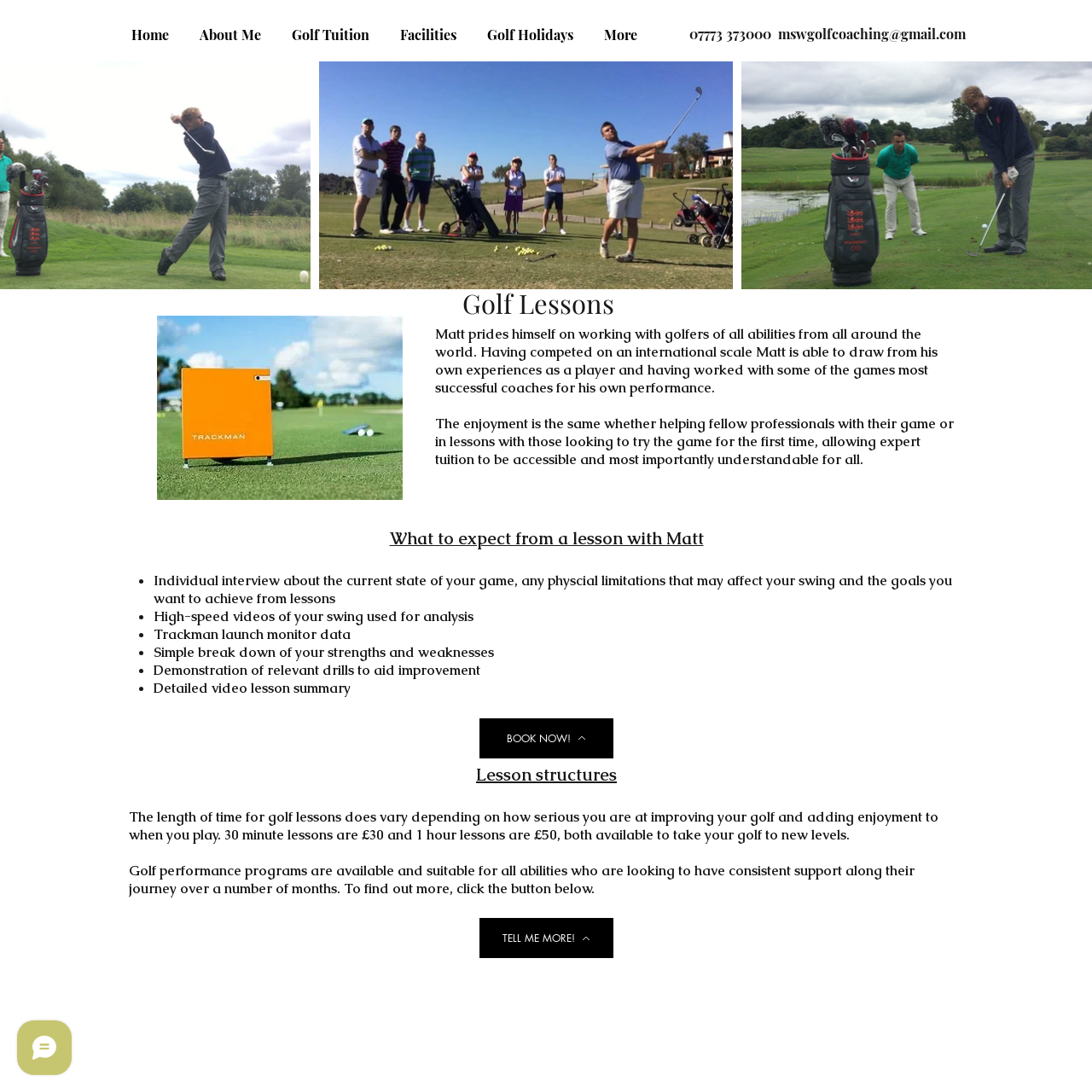Based on the element description, predict the bounding box coordinates (top-left x, top-left y, bottom-right x, bottom-right y) for the UI element in the screenshot: 07773 373000

[0.62, 0.016, 0.717, 0.047]